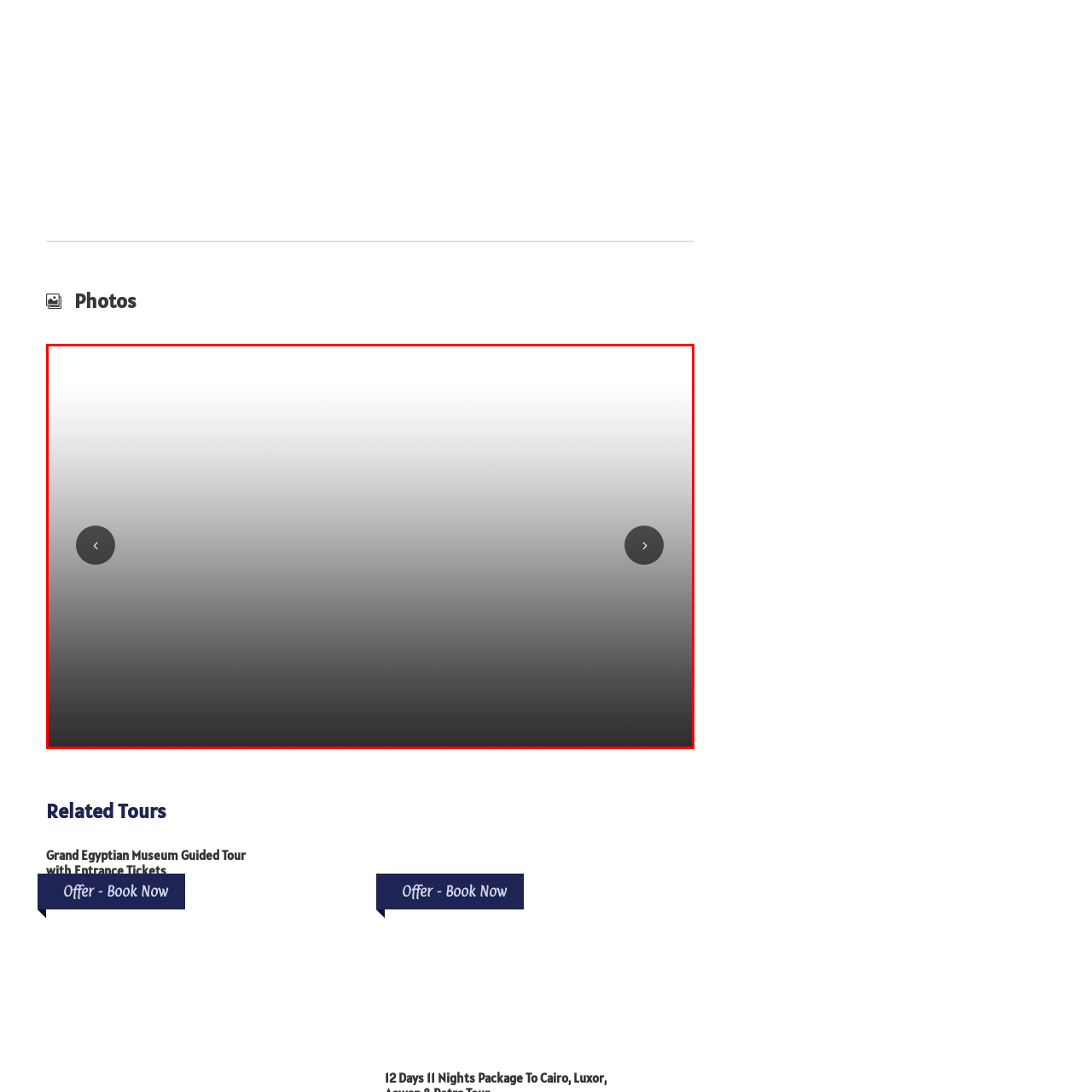What is the aesthetic of the visual elements?  
Study the image enclosed by the red boundary and furnish a detailed answer based on the visual details observed in the image.

The visual elements in the image, including the gradient design and navigation arrows, emphasize a clean and modern aesthetic, which facilitates user interaction and creates a visually appealing experience.